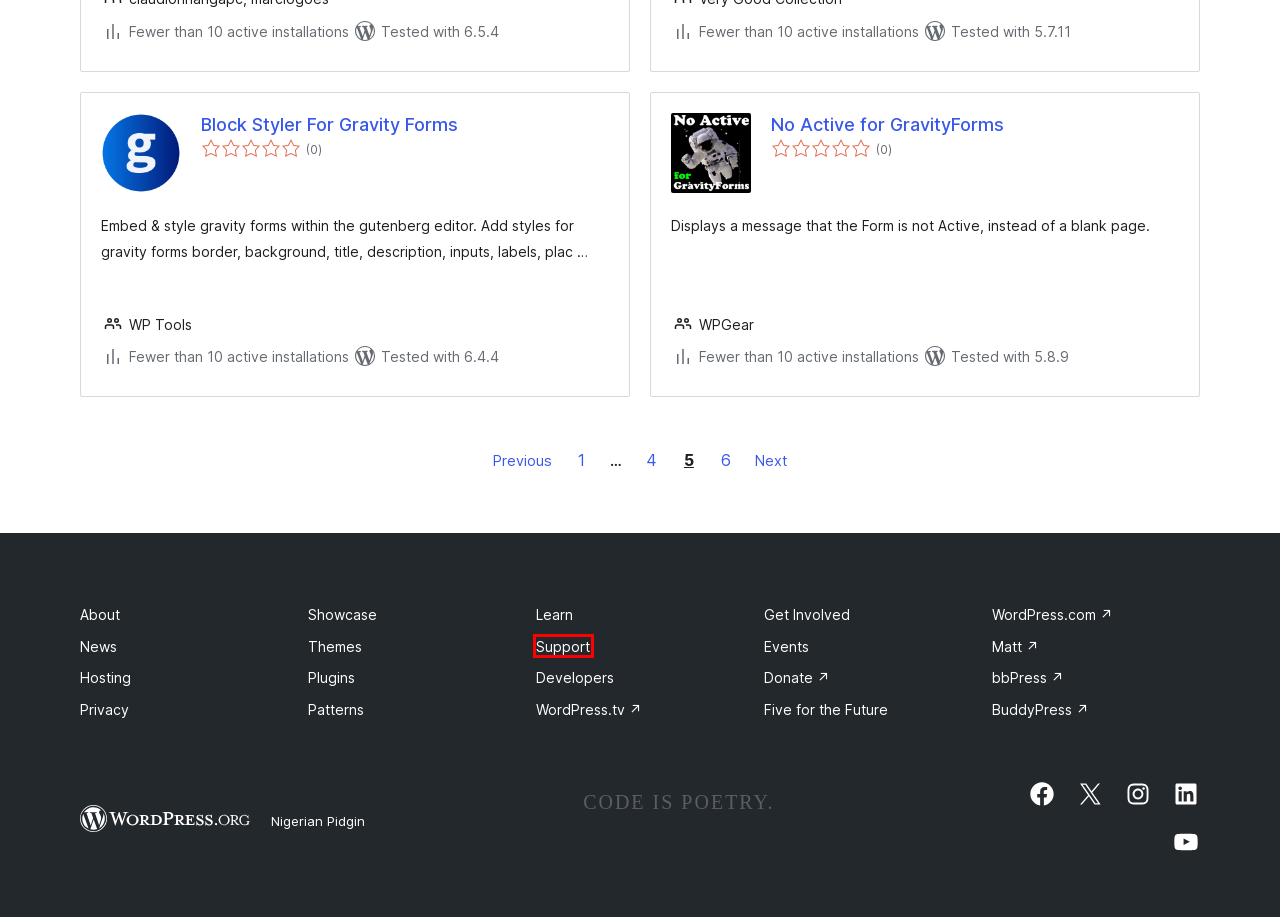Analyze the screenshot of a webpage featuring a red rectangle around an element. Pick the description that best fits the new webpage after interacting with the element inside the red bounding box. Here are the candidates:
A. WordPress.com: Build a Site, Sell Your Stuff, Start a Blog & More
B. Translation Teams – Translate WordPress
C. Privacy | WordPress.org Nigerian Pidgin
D. WordPress.tv – Engage Yourself with WordPress.tv
E. Plugins categorized as gravityforms | Page 4 of 6 | WordPress.org Nigerian Pidgin
F. Documentation – WordPress.org
G. Star-studded sites built with WordPress | WordPress.org
H. WordPress Hosting | WordPress.org

F